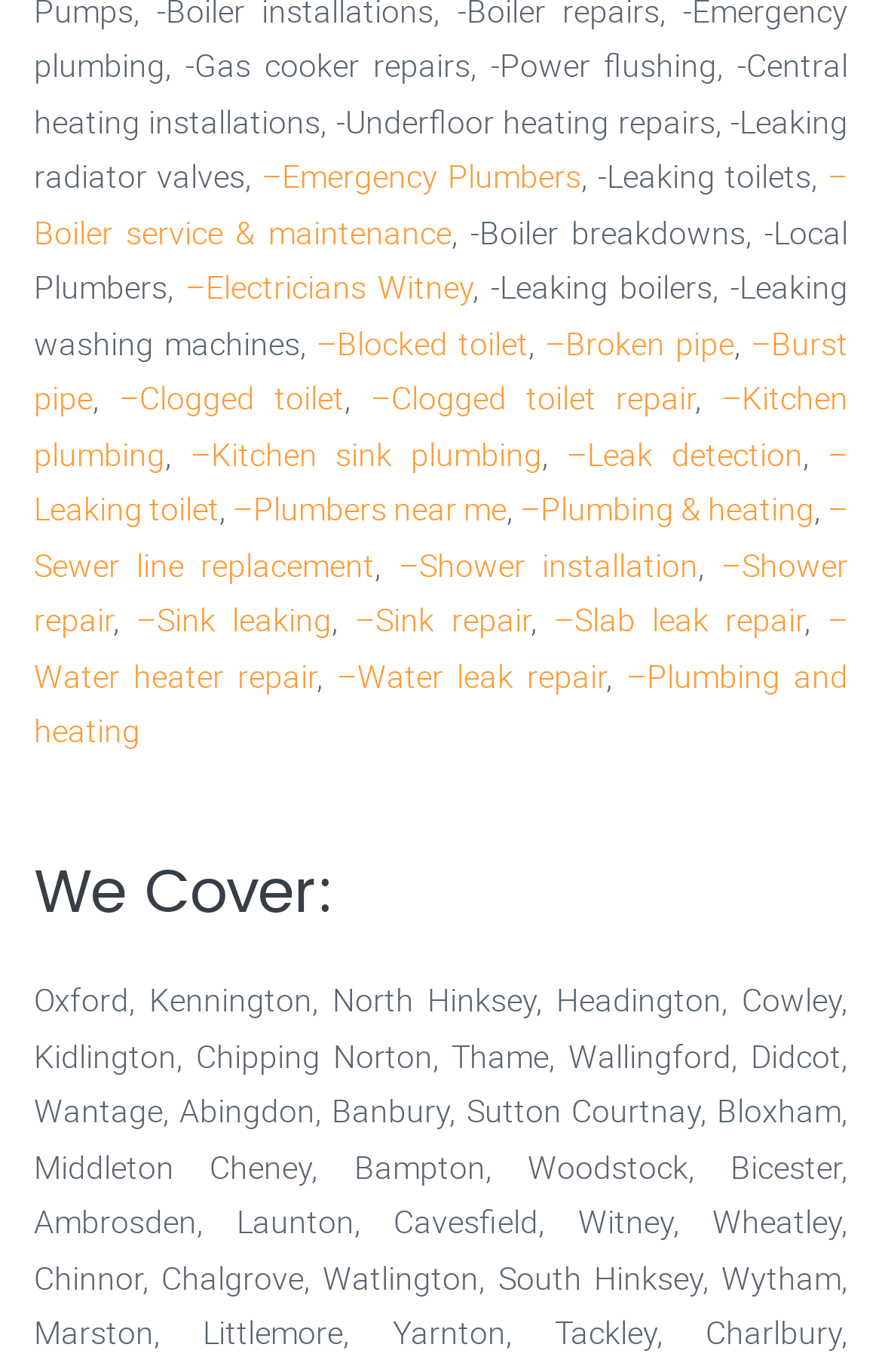Do they provide repair services?
Look at the image and respond with a one-word or short-phrase answer.

Yes